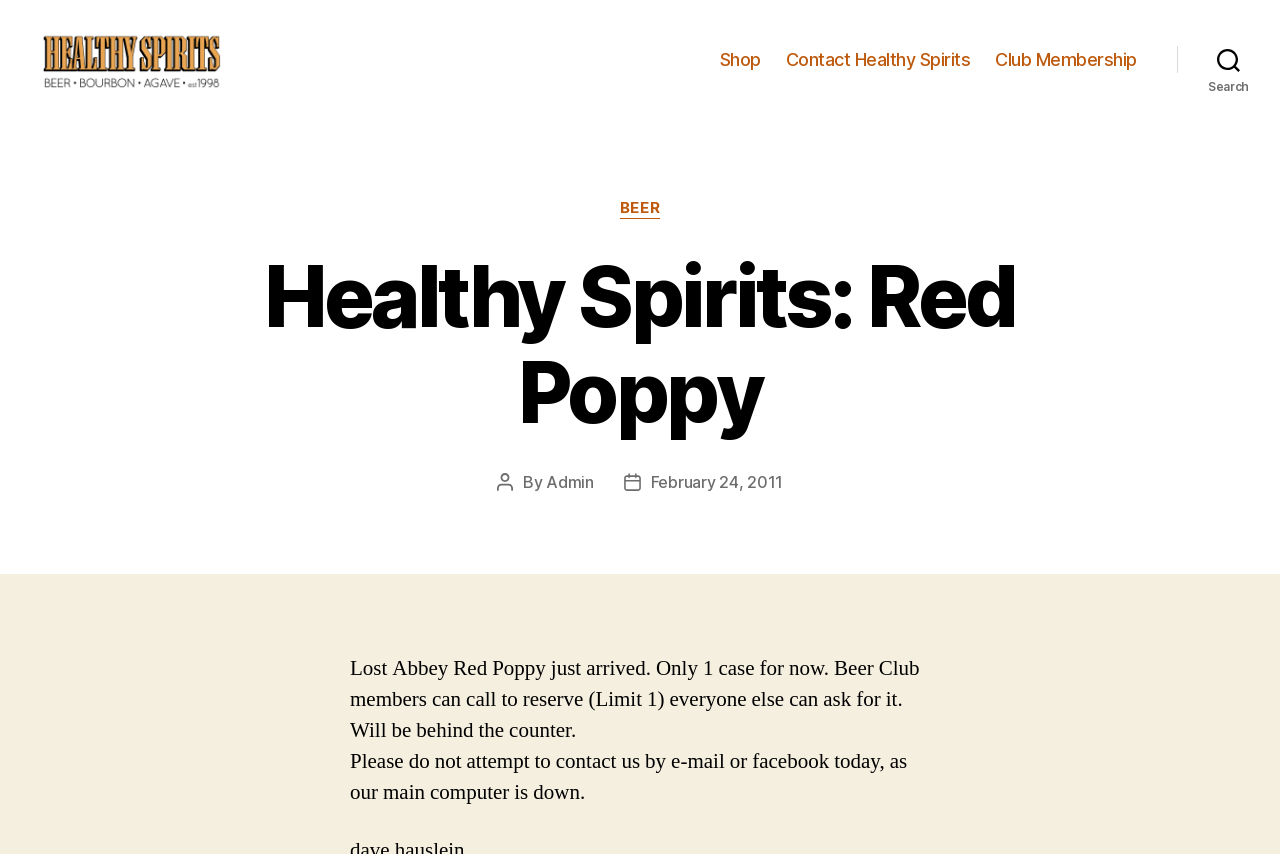Provide the bounding box coordinates of the HTML element this sentence describes: "Contact Healthy Spirits".

[0.614, 0.073, 0.758, 0.098]